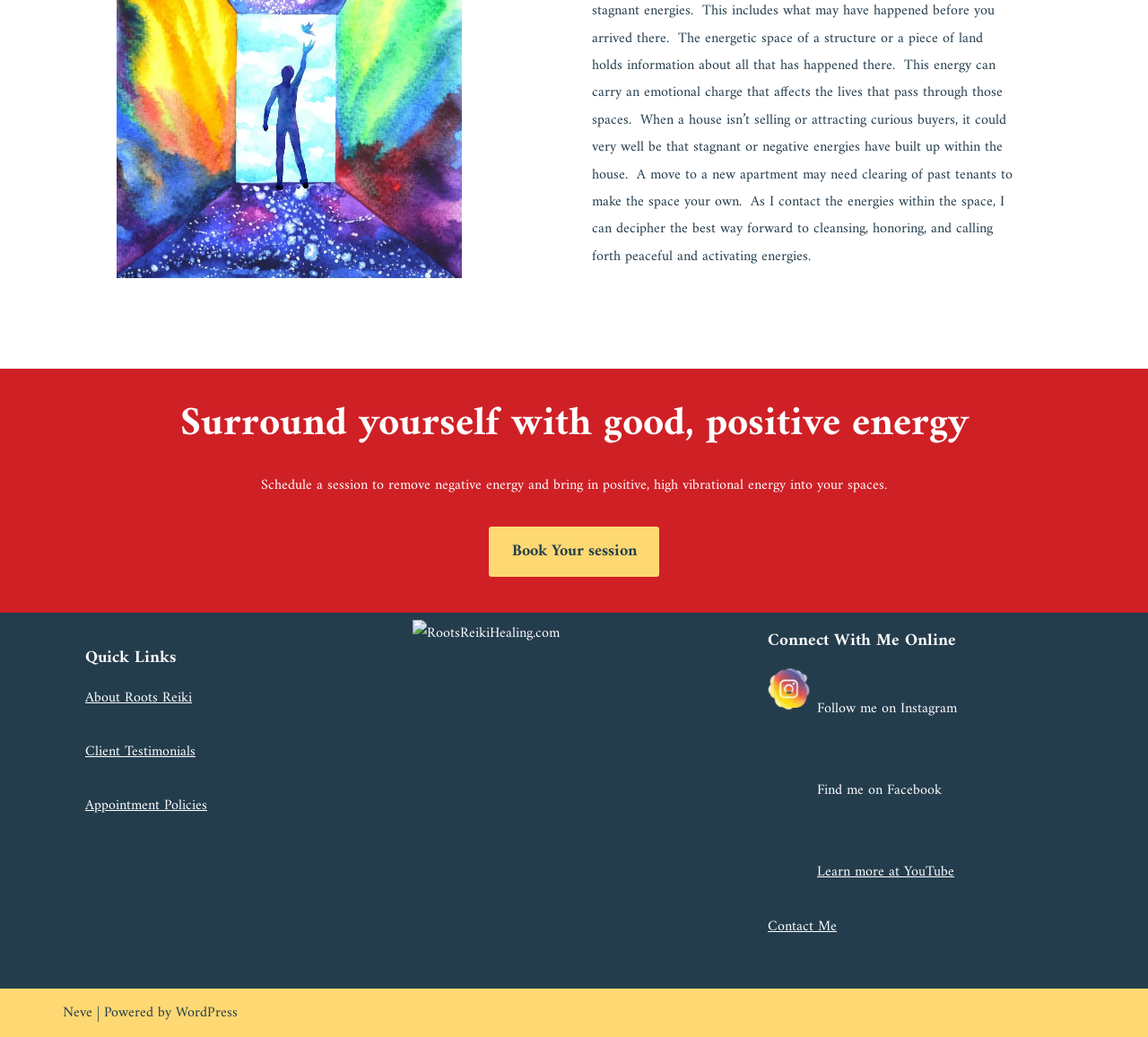Carefully observe the image and respond to the question with a detailed answer:
How many social media platforms are linked?

The webpage has links to three social media platforms: Instagram, Facebook, and YouTube, as indicated by the image elements with the text 'Instagram', 'Facebook icon', and the link 'Learn more at YouTube' respectively.